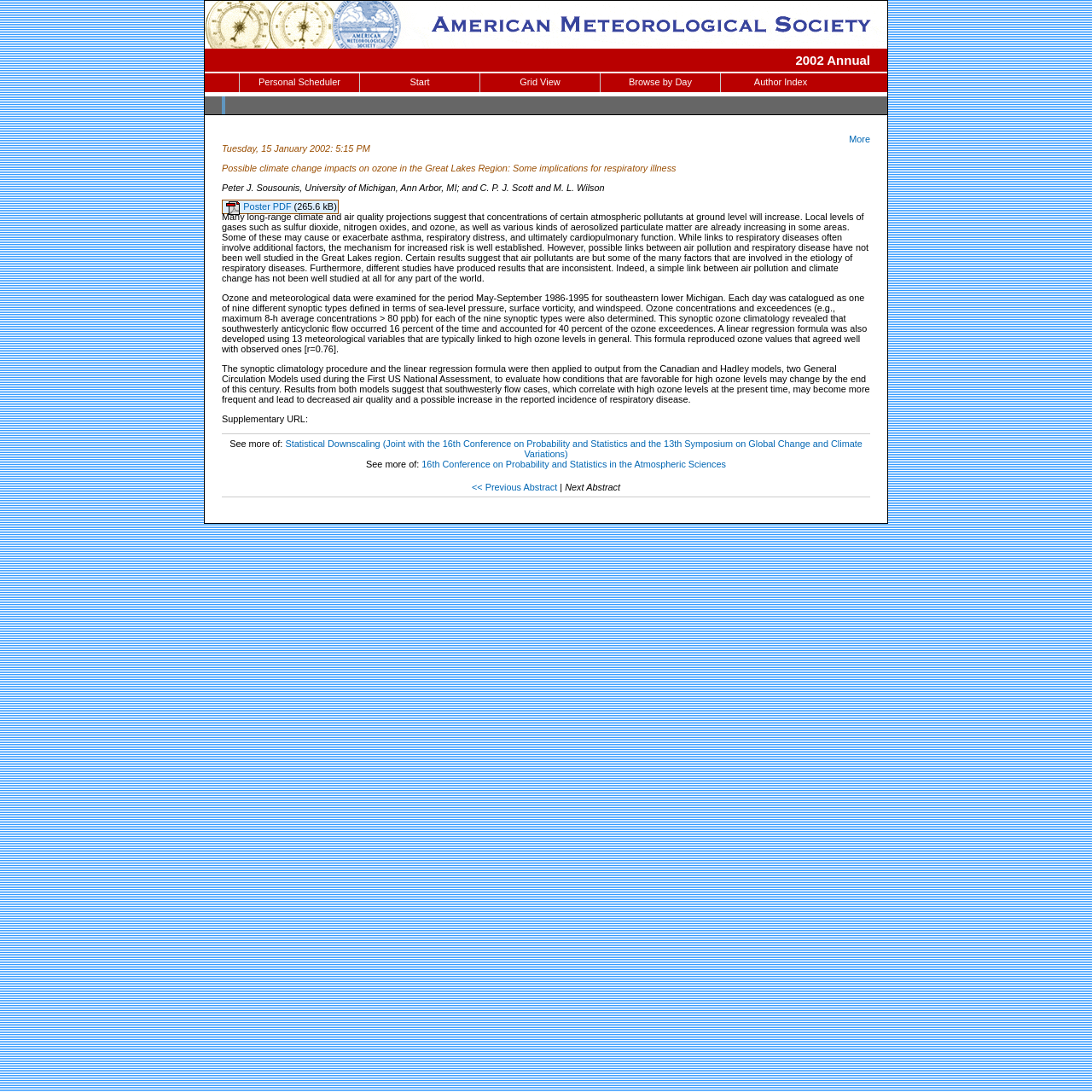What is the name of the university mentioned in the abstract?
Using the visual information, answer the question in a single word or phrase.

University of Michigan